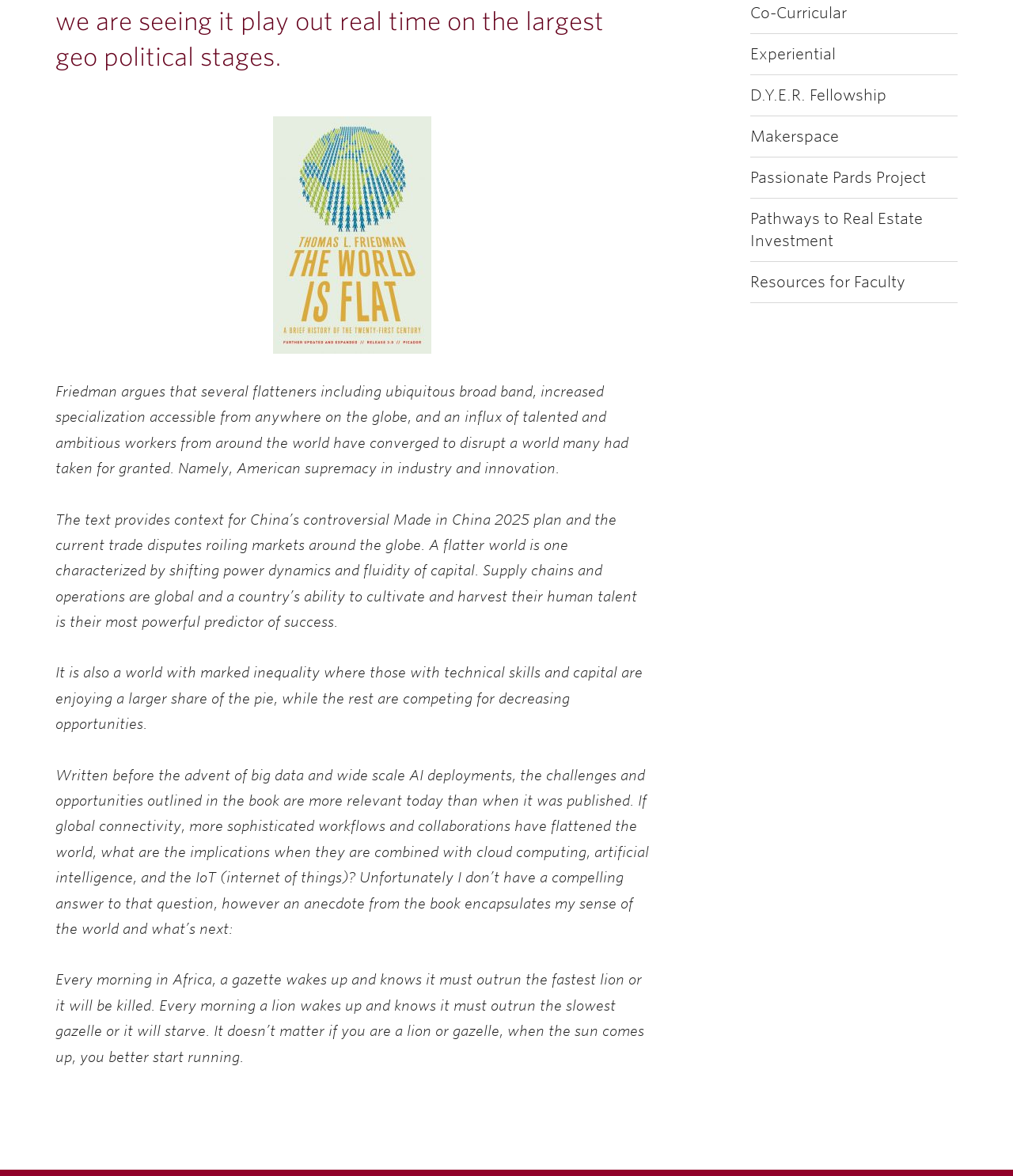Provide the bounding box coordinates, formatted as (top-left x, top-left y, bottom-right x, bottom-right y), with all values being floating point numbers between 0 and 1. Identify the bounding box of the UI element that matches the description: D.Y.E.R. Fellowship

[0.74, 0.064, 0.945, 0.098]